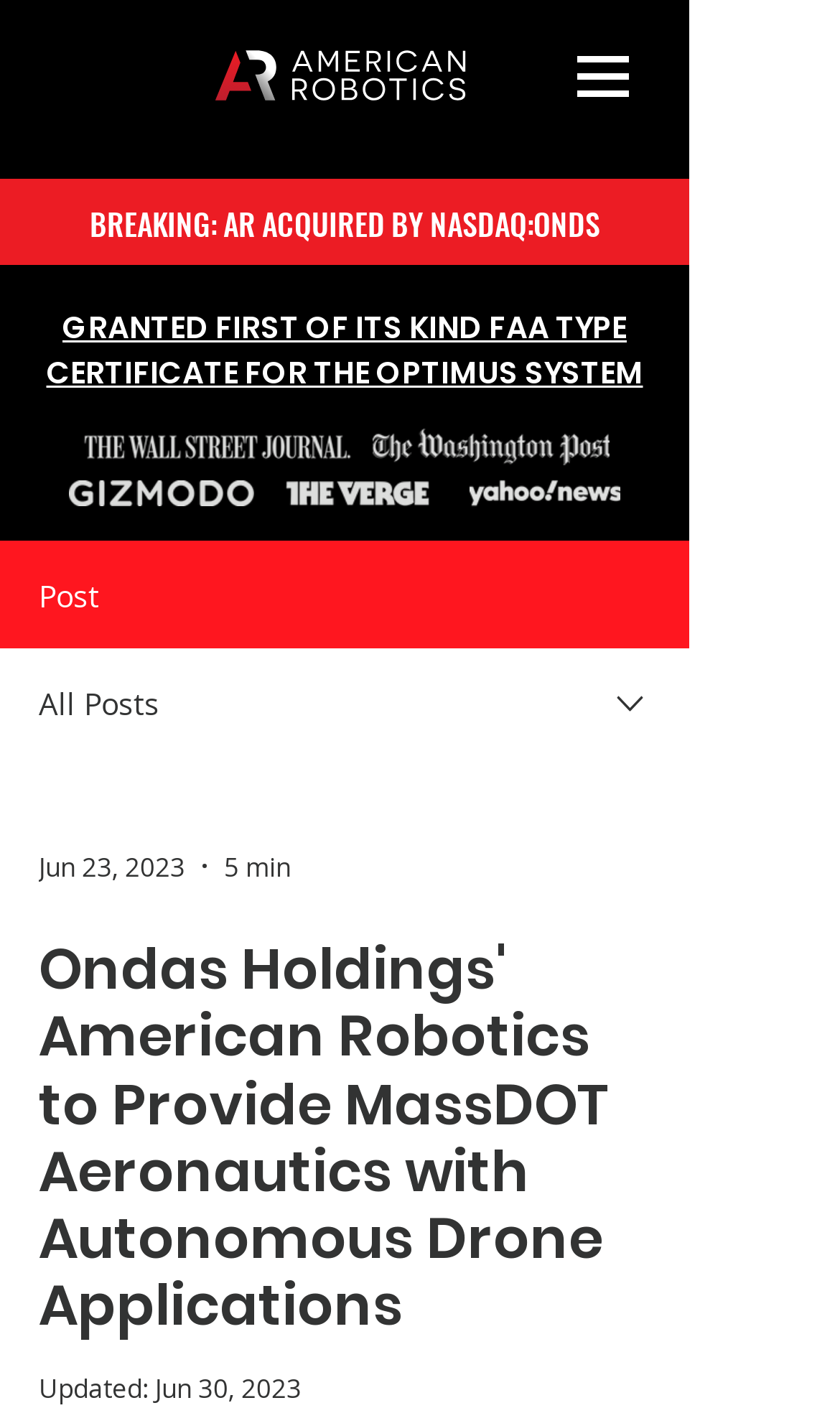How many news sources are listed?
Please give a detailed answer to the question using the information shown in the image.

The question is asking about the number of news sources listed. From the webpage, we can see that there are 6 news sources listed, including Wallstreet Journal, Washington Post, GIZMODO, The Verge, Yahoo Finance, and an unnamed news source with a 'BREAKING' link.